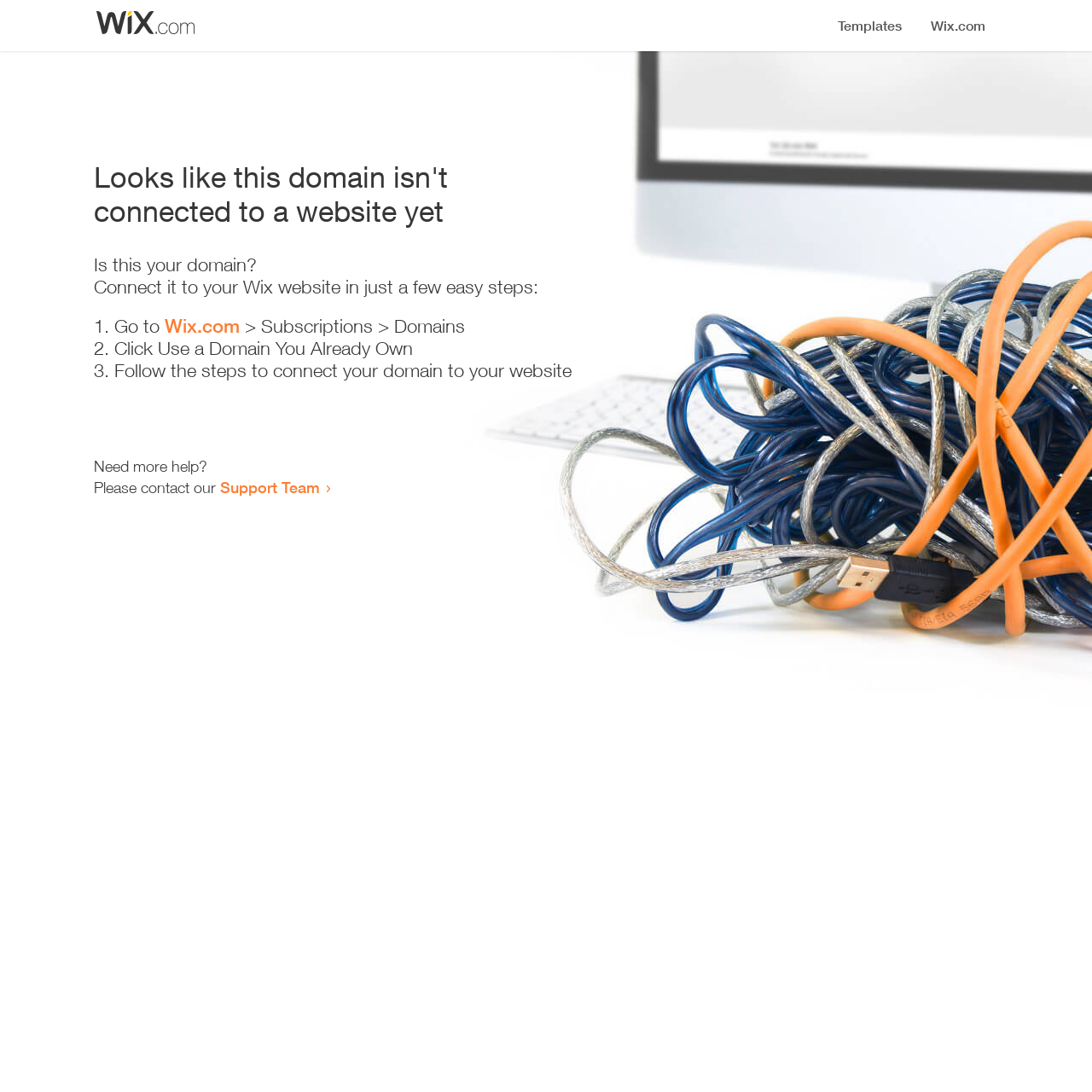Please determine the headline of the webpage and provide its content.

Looks like this domain isn't
connected to a website yet